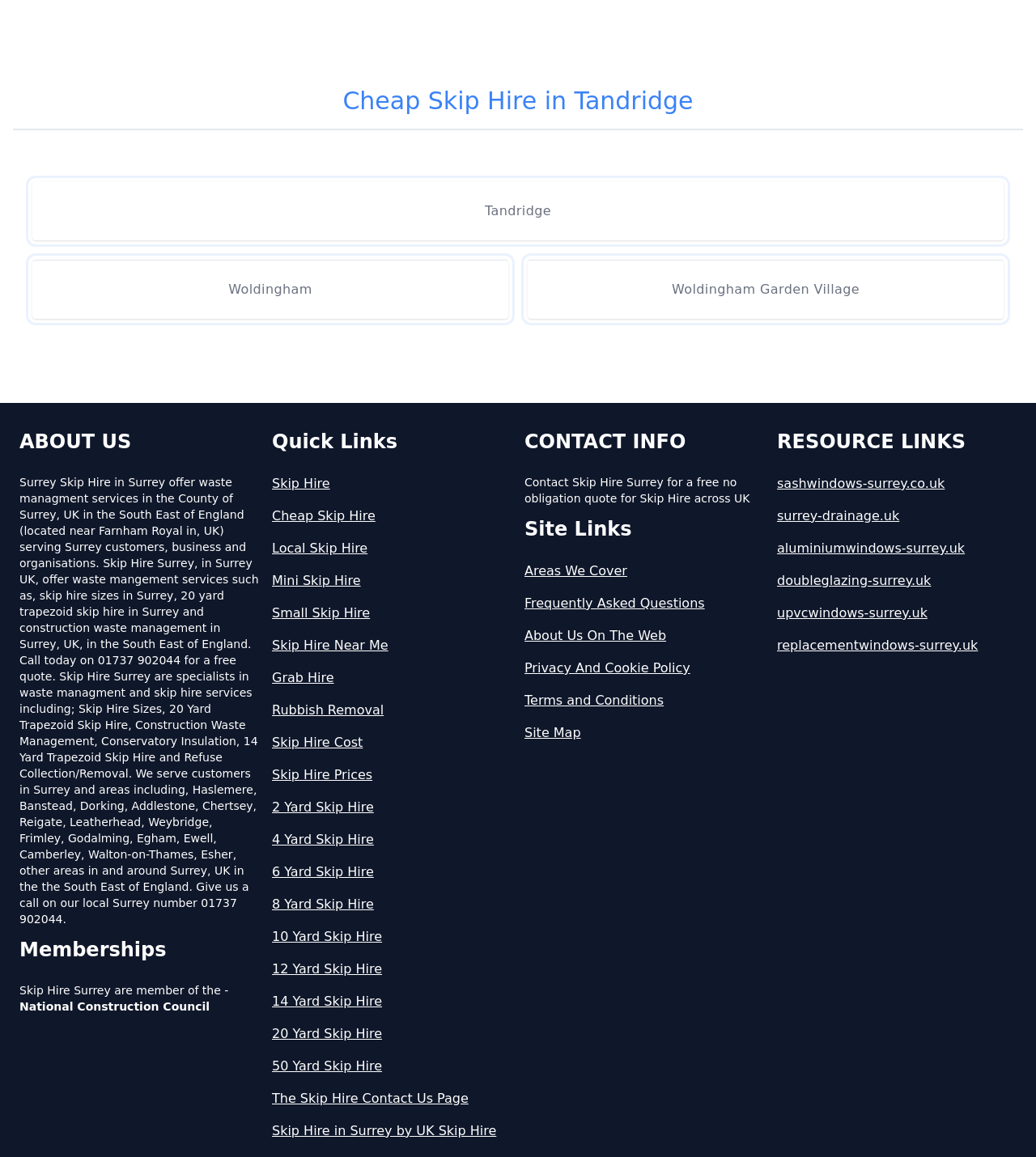Identify the coordinates of the bounding box for the element that must be clicked to accomplish the instruction: "Learn about 'Skip Hire Surrey'".

[0.019, 0.411, 0.25, 0.8]